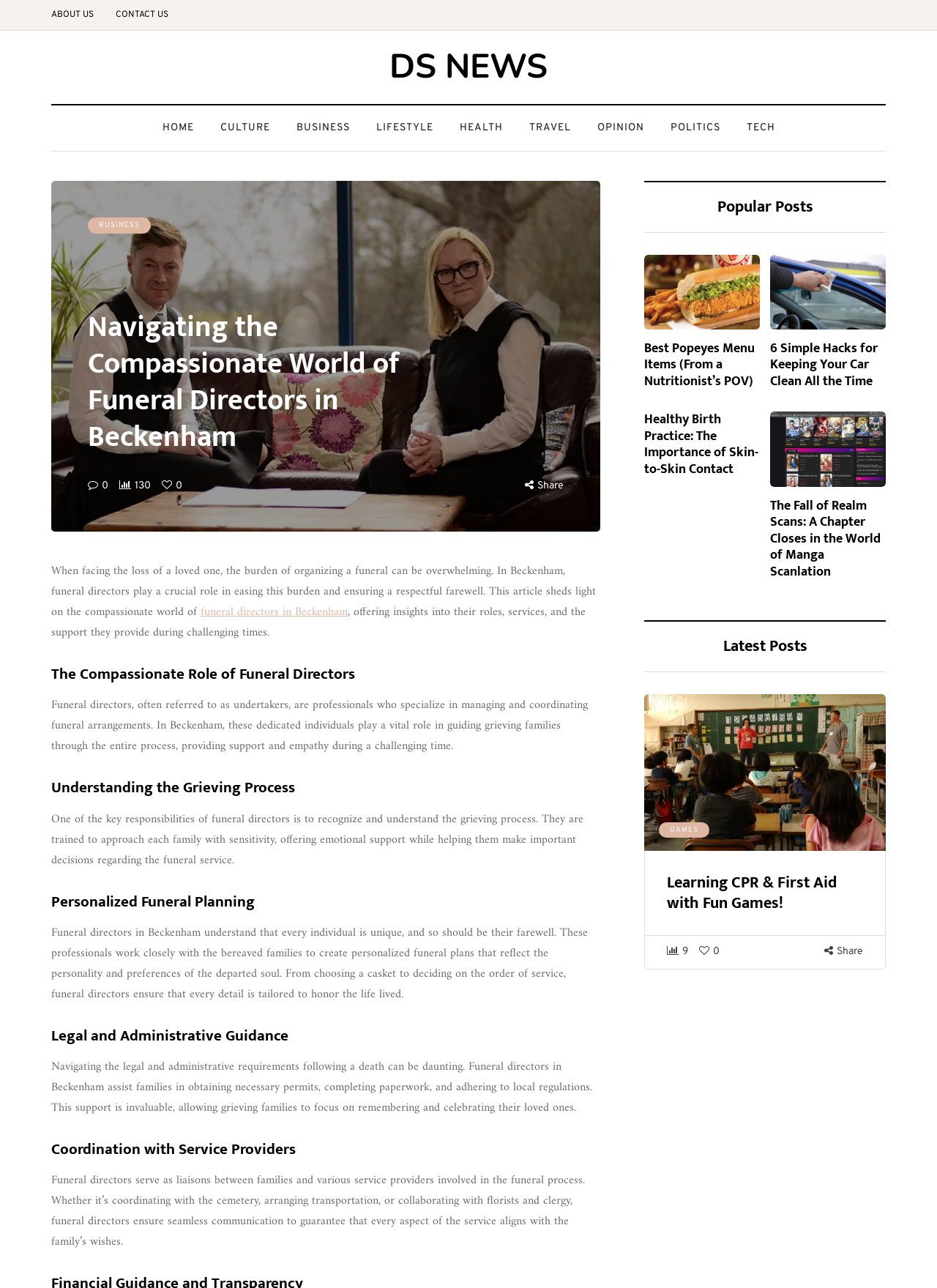Describe the webpage in detail, including text, images, and layout.

This webpage is about funeral directors in Beckenham, providing information on their roles, services, and support during challenging times. At the top, there are several links to different sections of the website, including "ABOUT US", "CONTACT US", "HOME", and others. Below these links, there is a heading that reads "Navigating the Compassionate World of Funeral Directors in Beckenham".

The main content of the webpage is divided into several sections, each with a heading. The first section explains the role of funeral directors, describing them as professionals who manage and coordinate funeral arrangements, providing support and empathy to grieving families. The next section discusses the grieving process and how funeral directors understand and approach it with sensitivity.

The following sections cover personalized funeral planning, legal and administrative guidance, and coordination with service providers. These sections provide detailed information on the services offered by funeral directors in Beckenham, highlighting their attention to detail and commitment to honoring the deceased.

On the right side of the webpage, there are two columns of links and headings. The top column is labeled "Popular Posts" and features links to articles on various topics, including food, car maintenance, and health. The bottom column is labeled "Latest Posts" and features links to more articles, including ones on games and first aid.

Throughout the webpage, there are several links and buttons, including "Share" buttons and links to other articles. The overall layout is organized, with clear headings and concise text, making it easy to navigate and understand the content.